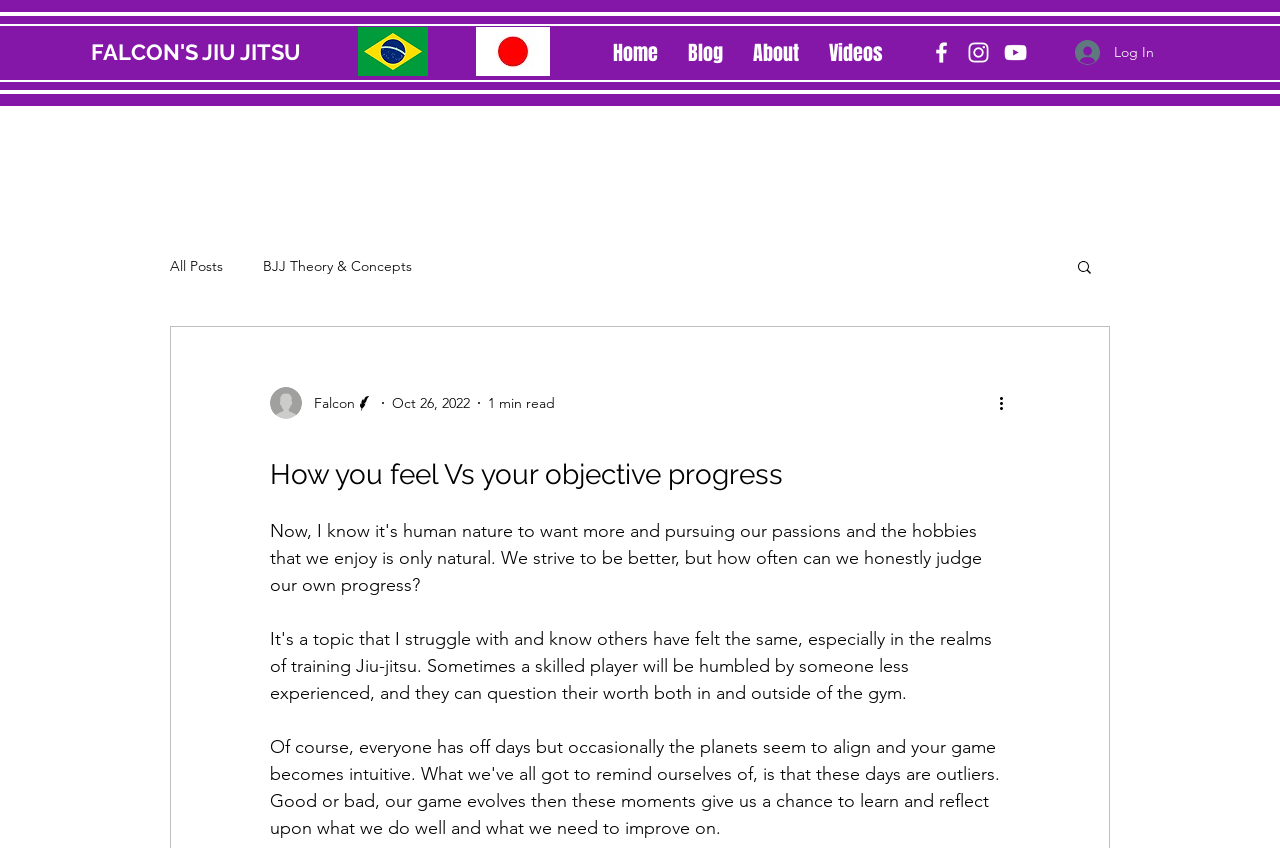Summarize the webpage in an elaborate manner.

This webpage is about Brazilian Jiu-Jitsu (BJJ) and appears to be a blog post. At the top left, there is a link to "FALCON'S JIU JITSU" and a navigation menu with links to "Home", "Blog", "About", and "Videos". To the right of the navigation menu, there is a social bar with links to Facebook, Instagram, and YouTube, each accompanied by an image of the respective social media platform's logo. 

Below the social bar, there is a "Log In" button with an image next to it. On the left side of the page, there are two images: a Japan flag and a BJJ flag. 

The main content of the page is a blog post titled "How you feel Vs your objective progress" in a large heading. Below the title, there is a writer's picture, the writer's name "Falcon", and the date "Oct 26, 2022". The post also indicates that it is a "1 min read". 

To the right of the writer's information, there is a "Search" button with an image next to it. Below the search button, there is a "More actions" button with an image next to it. 

The blog post content is not explicitly described in the accessibility tree, but it likely discusses the relationship between one's feelings and objective progress in BJJ.